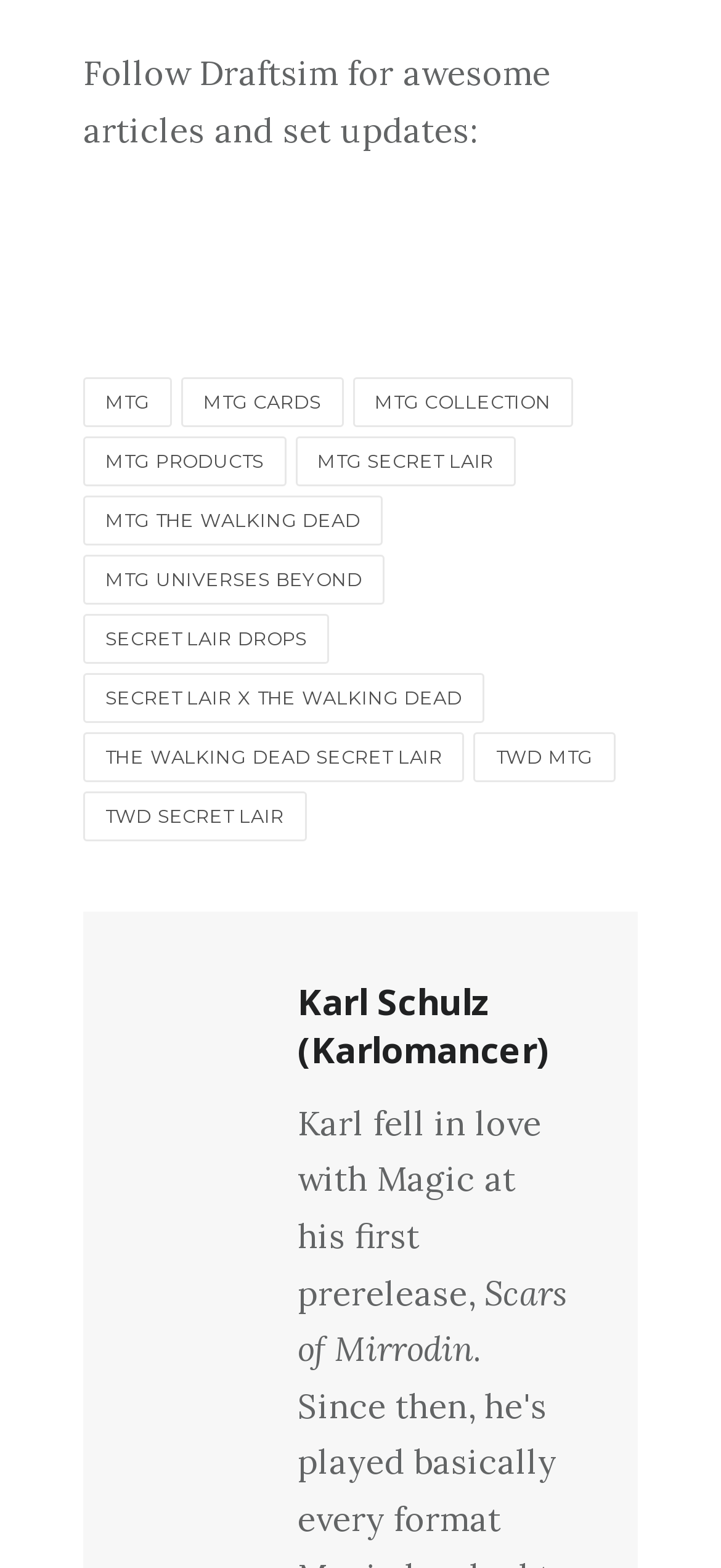What is the name of the Magic: The Gathering set?
Look at the image and provide a short answer using one word or a phrase.

Scars of Mirrodin